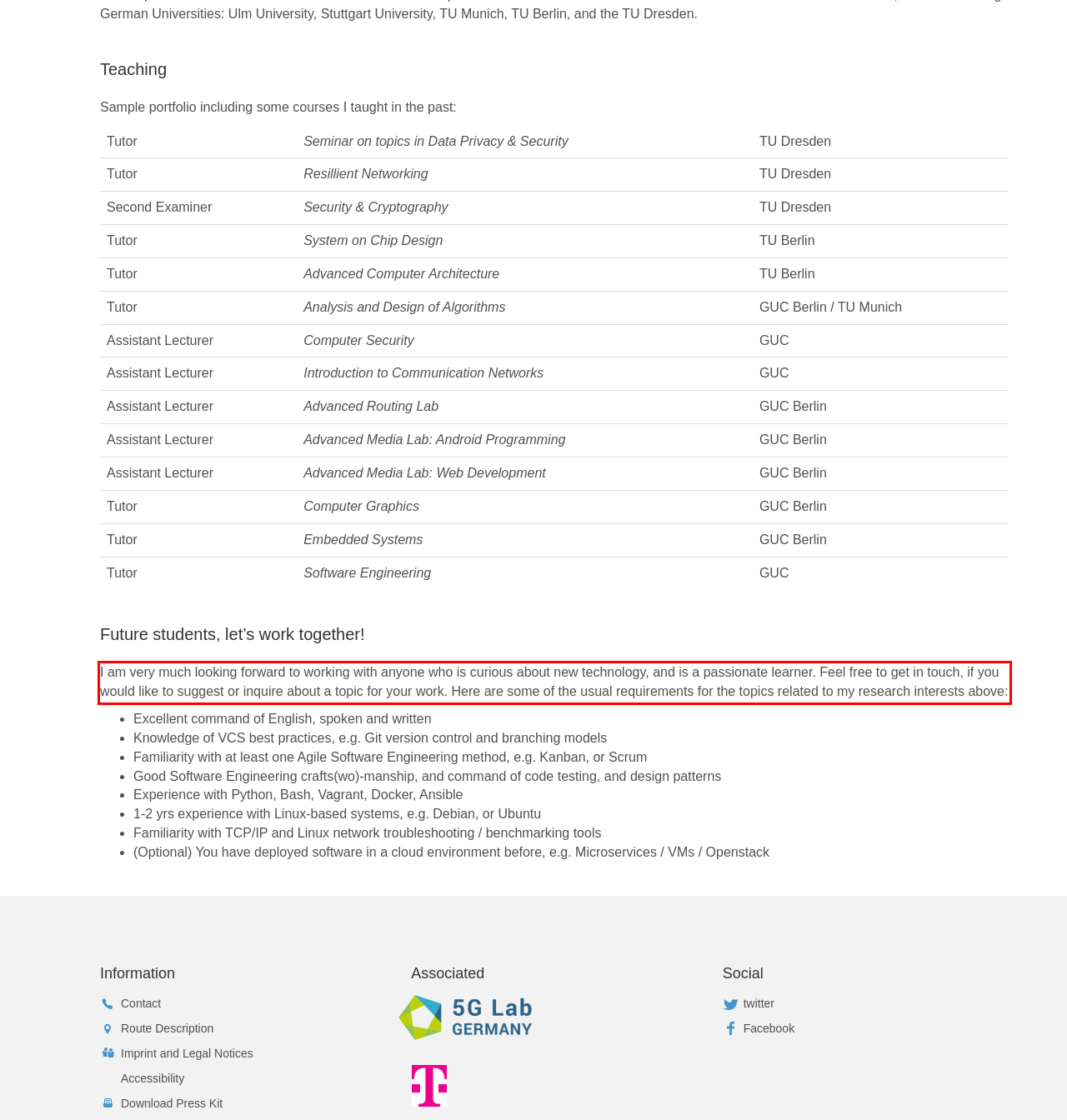You have a screenshot of a webpage where a UI element is enclosed in a red rectangle. Perform OCR to capture the text inside this red rectangle.

I am very much looking forward to working with anyone who is curious about new technology, and is a passionate learner. Feel free to get in touch, if you would like to suggest or inquire about a topic for your work. Here are some of the usual requirements for the topics related to my research interests above: